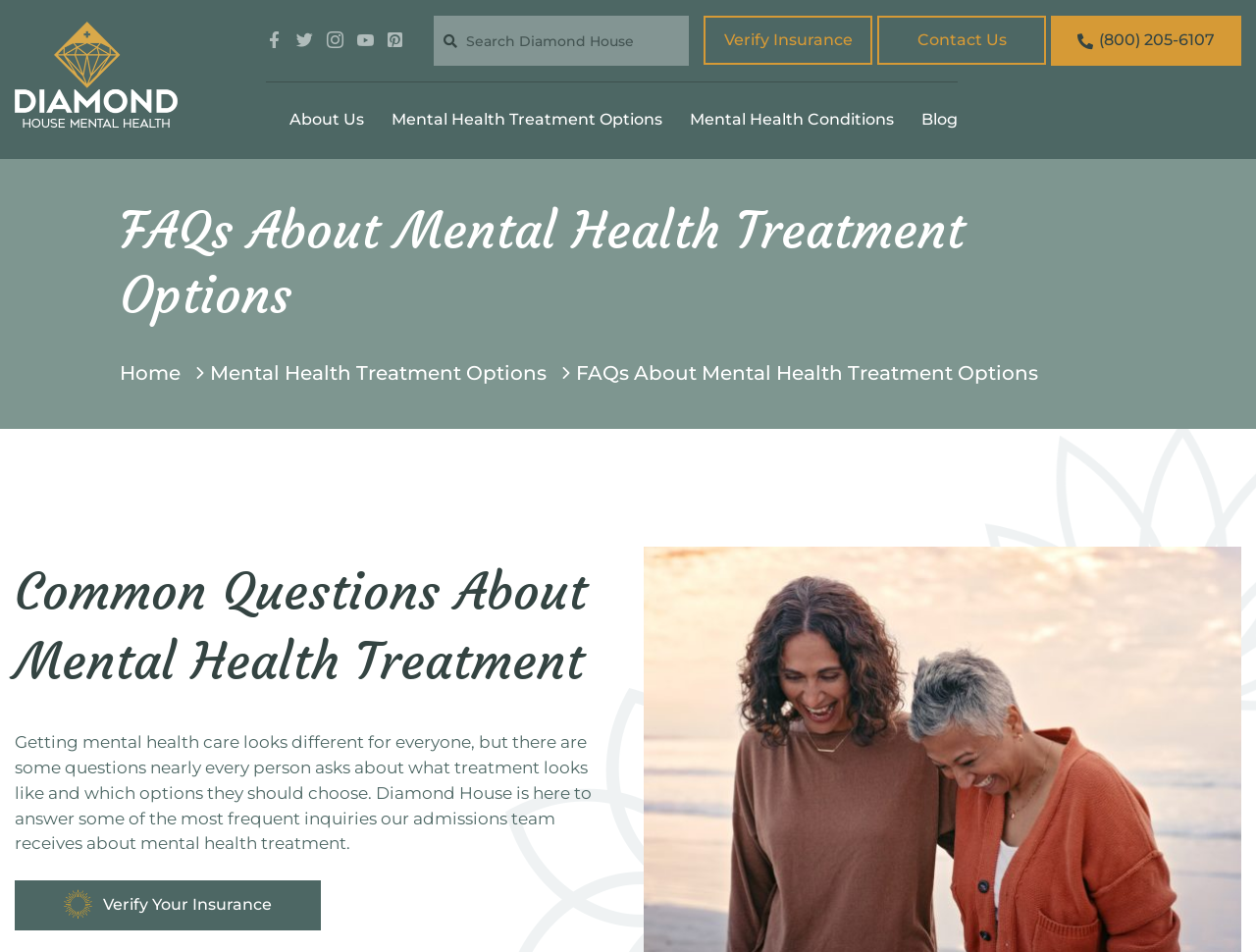Answer the question below with a single word or a brief phrase: 
What are the common questions about mental health treatment?

Questions about treatment options and what to expect